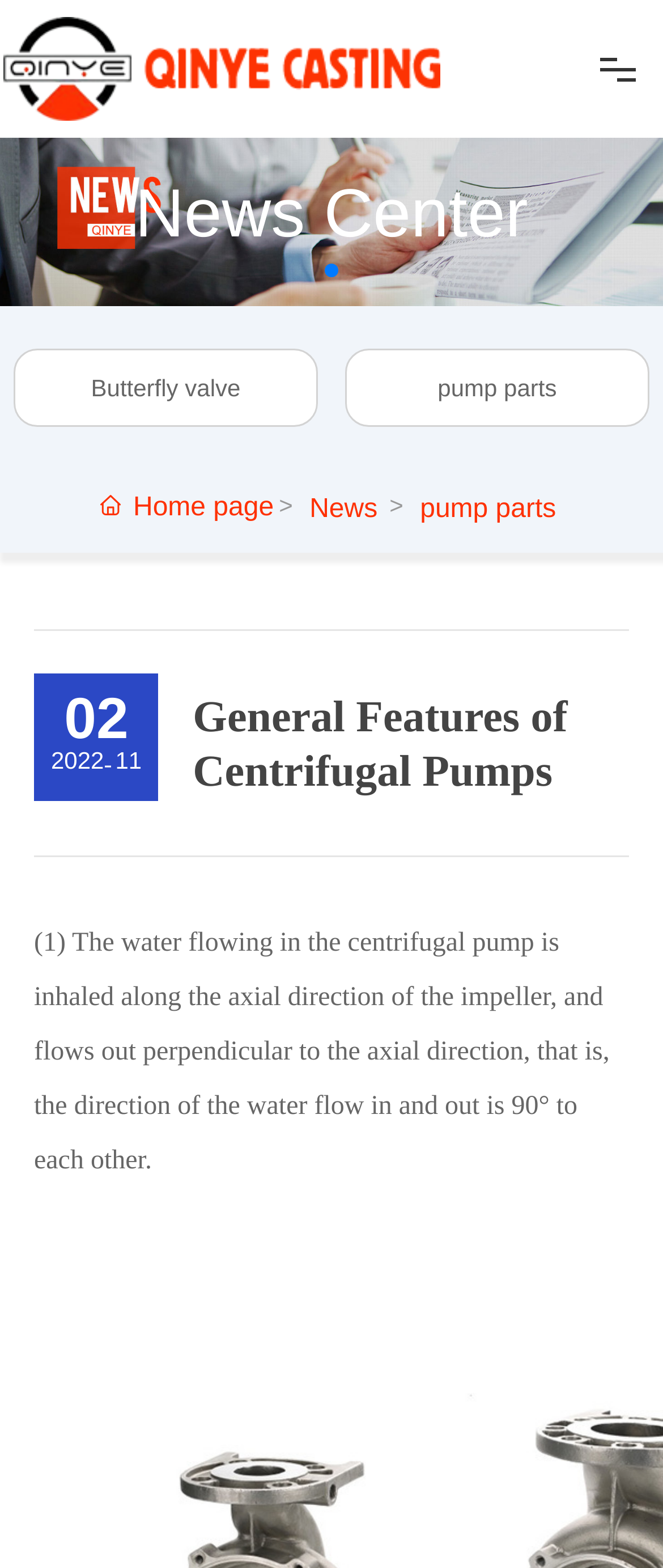Find and specify the bounding box coordinates that correspond to the clickable region for the instruction: "Enter link URL".

None